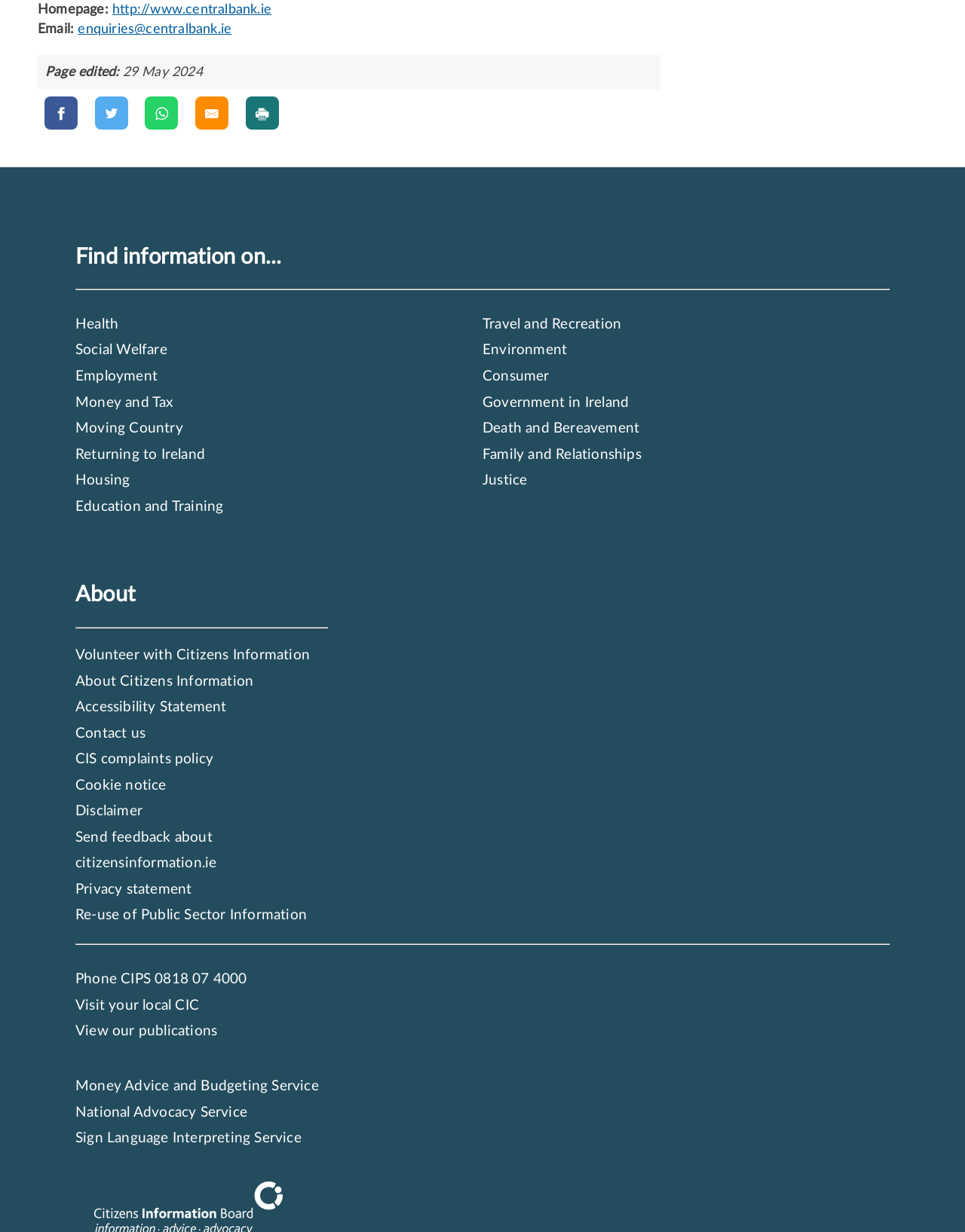What is the purpose of the 'About' section?
Please give a detailed and elaborate answer to the question.

The 'About' section contains links to information about Citizens Information, including 'About Citizens Information', 'Volunteer with Citizens Information', and 'Accessibility Statement', indicating that its purpose is to provide information about the organization.